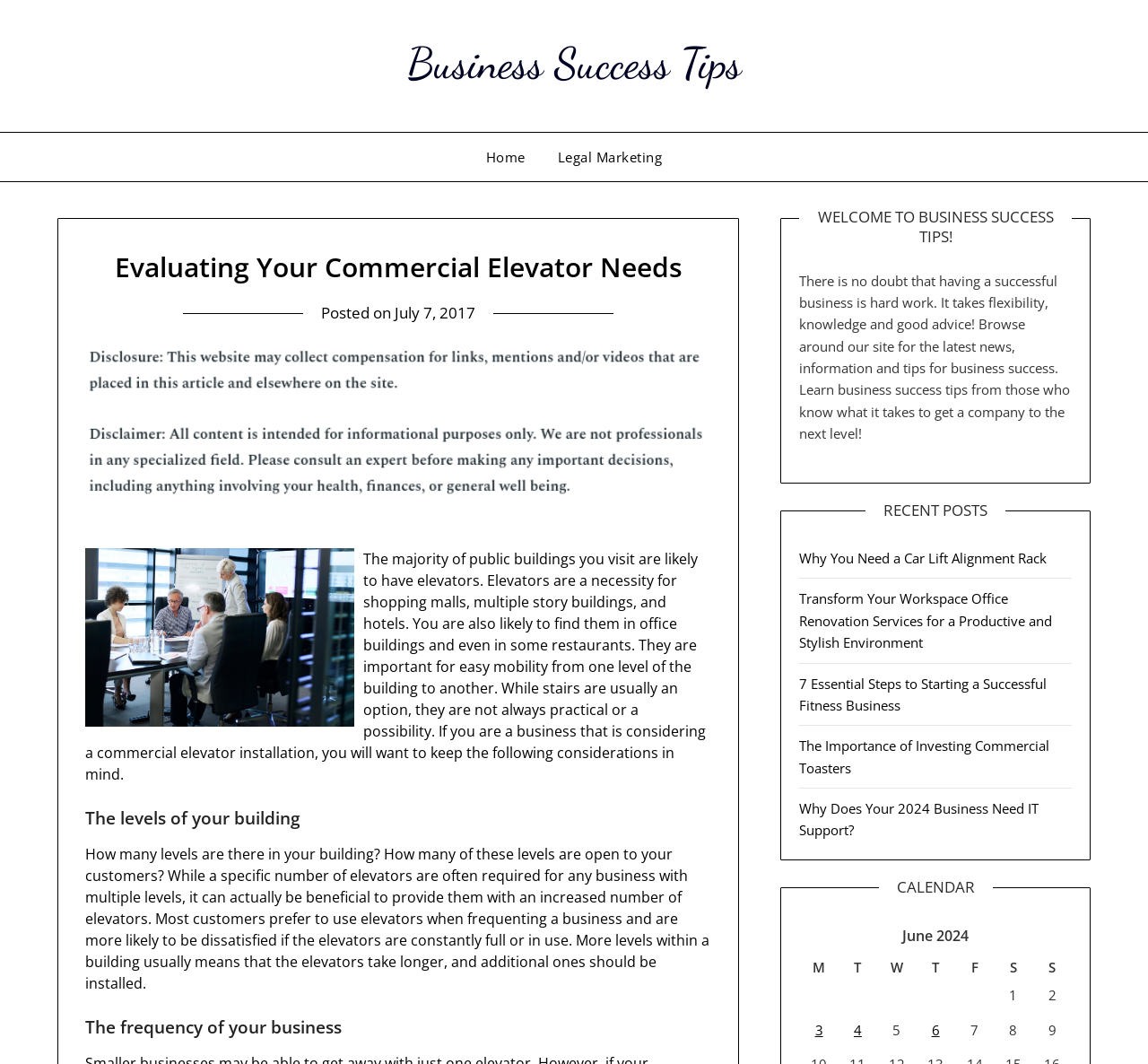What is the benefit of providing more elevators than required?
Carefully analyze the image and provide a thorough answer to the question.

According to the webpage, providing more elevators than required can be beneficial as customers prefer to use elevators and are more likely to be dissatisfied if the elevators are constantly full or in use.